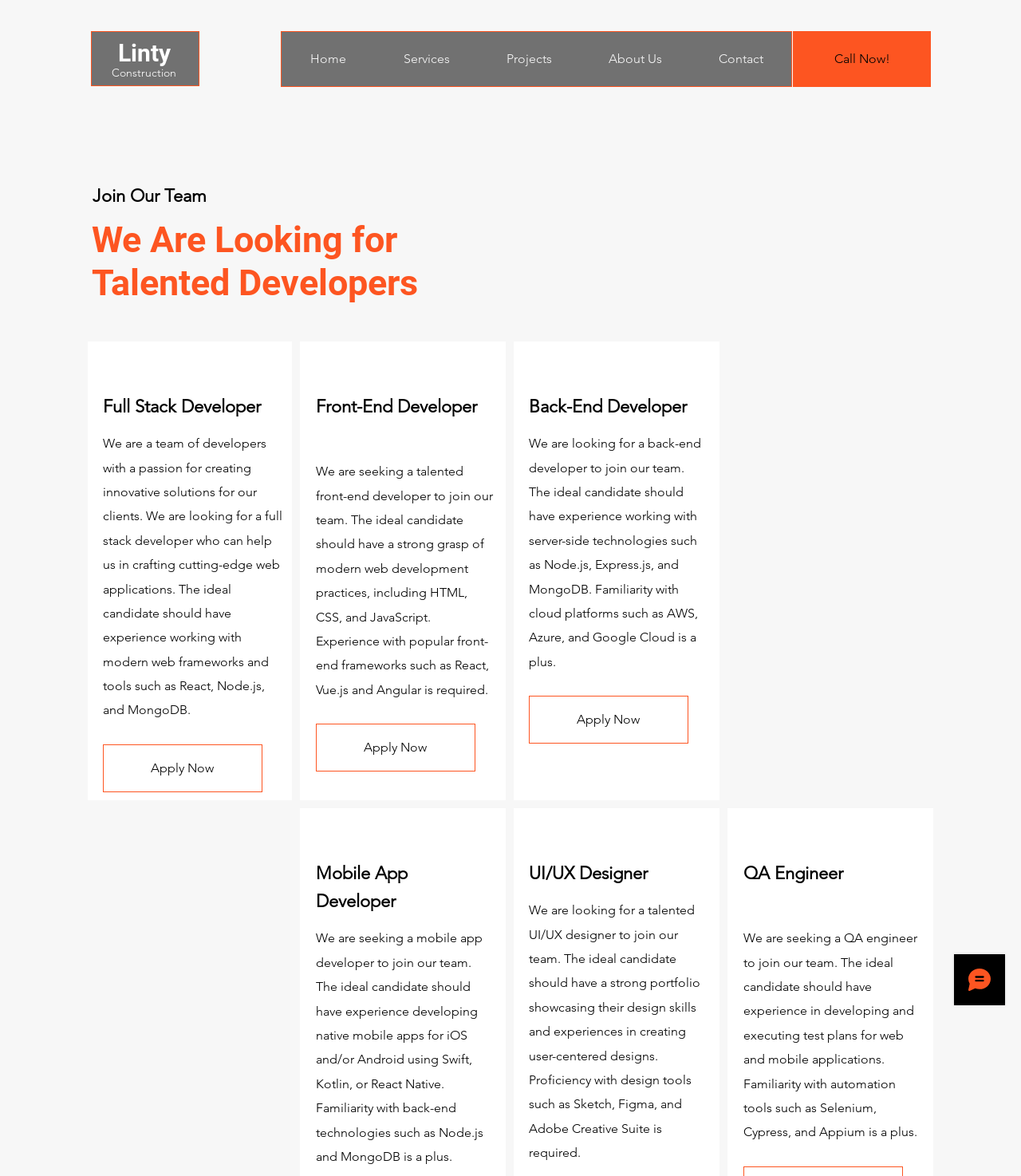Refer to the image and provide an in-depth answer to the question: 
What is the purpose of the 'Call Now!' button?

The 'Call Now!' button is likely intended for users to contact the company directly, possibly to inquire about job opportunities or other services offered by Linty Construction.